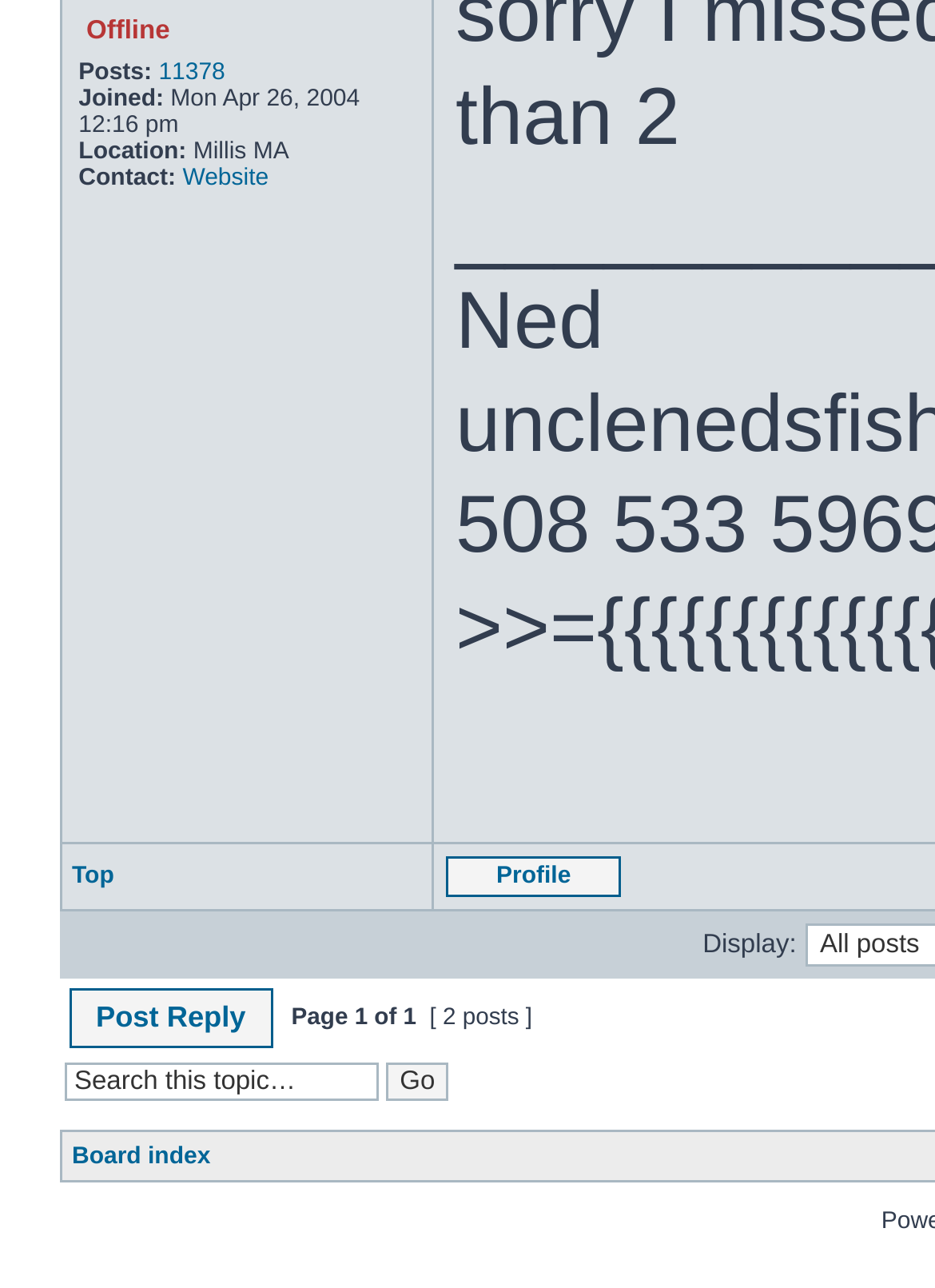What is the user's location?
Kindly offer a comprehensive and detailed response to the question.

The user's location is mentioned in the table cell containing their profile information, which is 'Posts: 11378 Joined: Mon Apr 26, 2004 12:16 pm Location: Millis MA Contact: Website'.